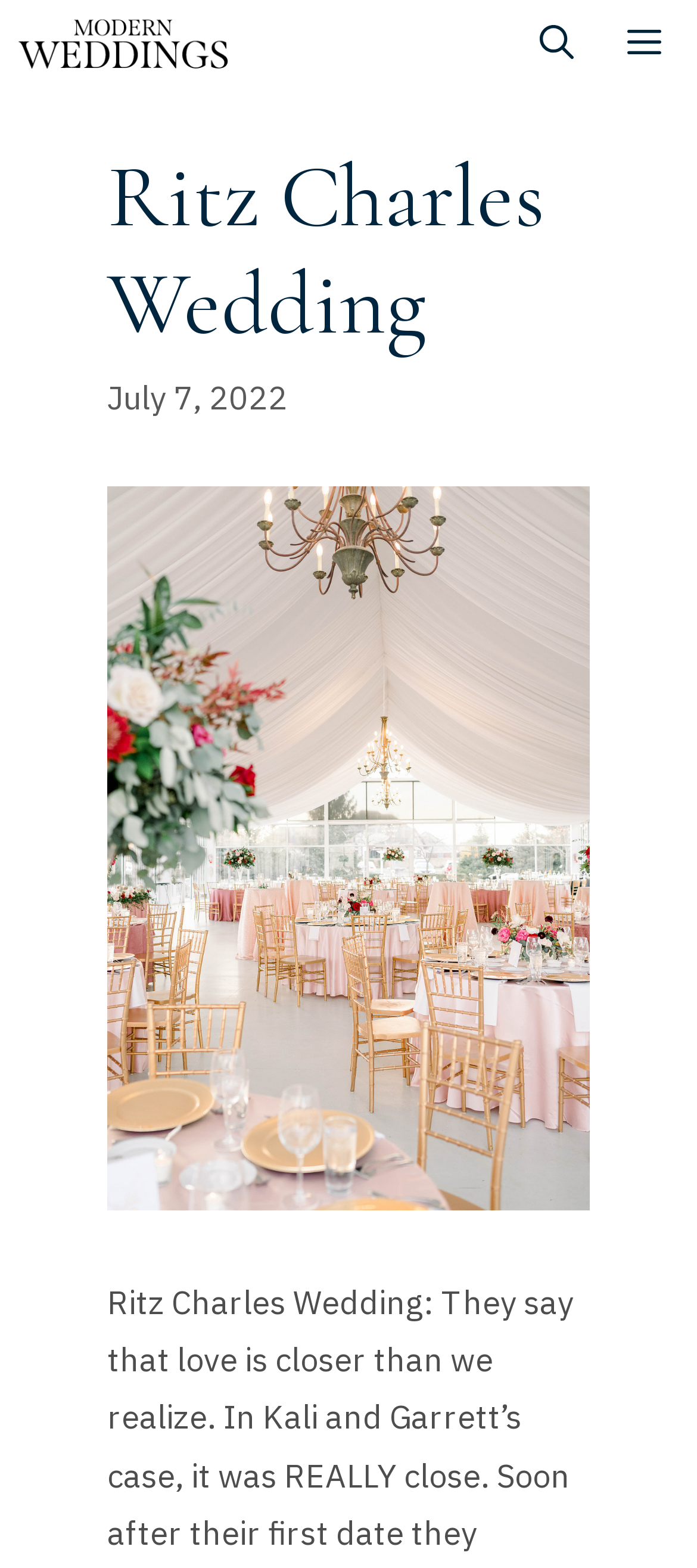Identify the bounding box coordinates for the UI element described as follows: title="Modern Weddings". Use the format (top-left x, top-left y, bottom-right x, bottom-right y) and ensure all values are floating point numbers between 0 and 1.

[0.026, 0.0, 0.328, 0.057]